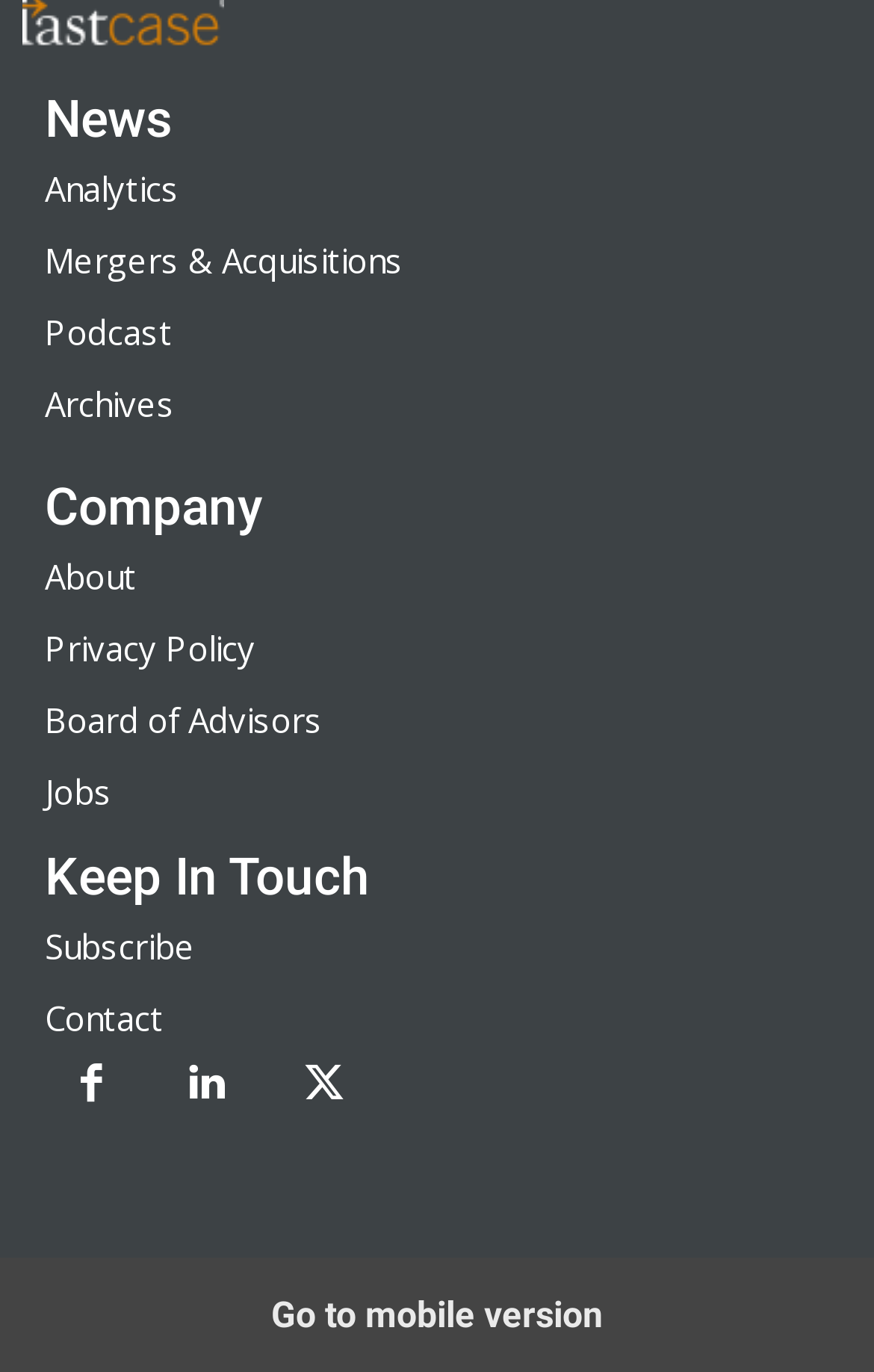Respond to the question below with a concise word or phrase:
How many main categories are there?

3